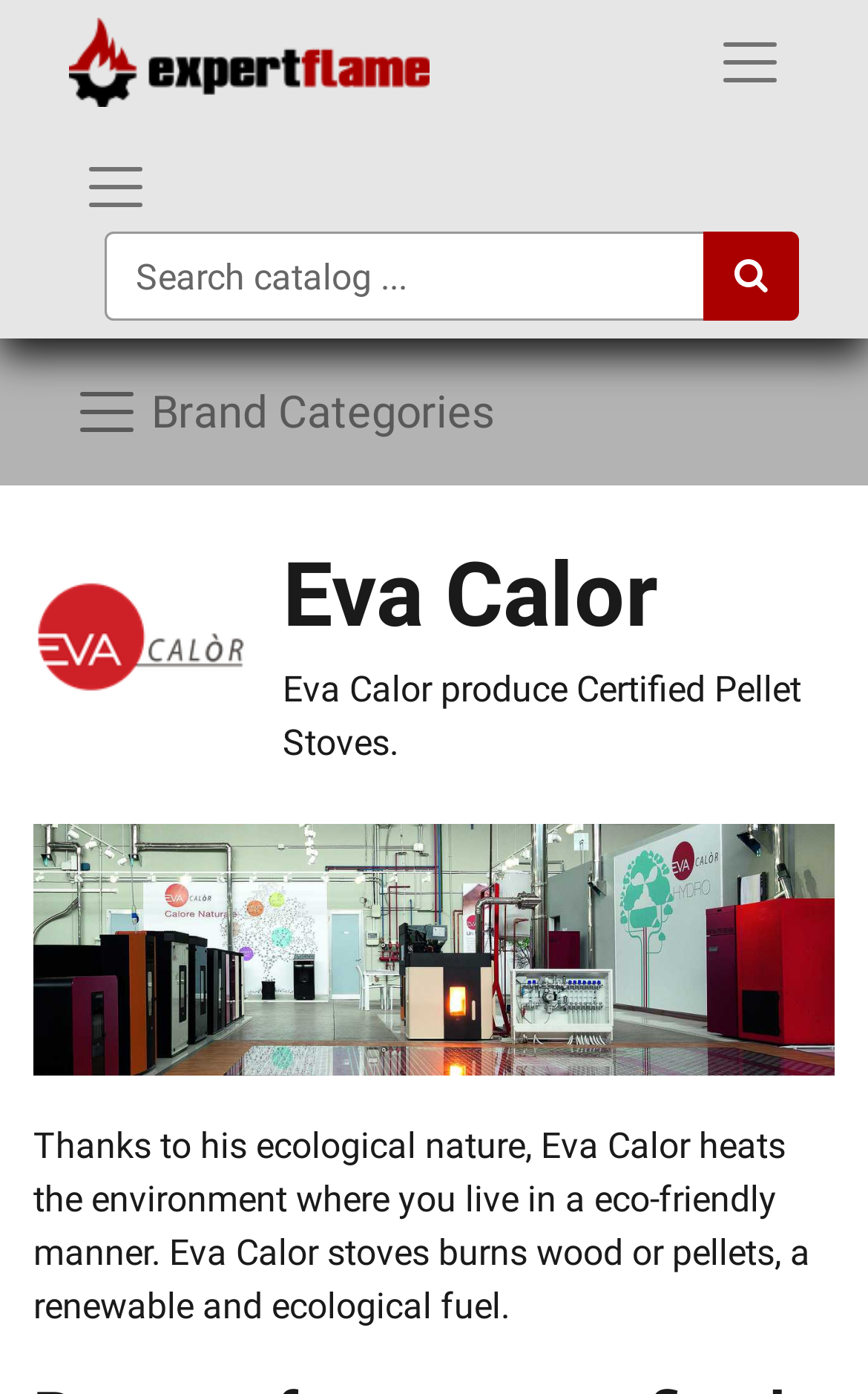What is the position of the logo in the webpage?
Could you give a comprehensive explanation in response to this question?

The logo element has a bounding box coordinate of [0.079, 0.013, 0.496, 0.077], which suggests that the logo is positioned at the top left of the webpage.